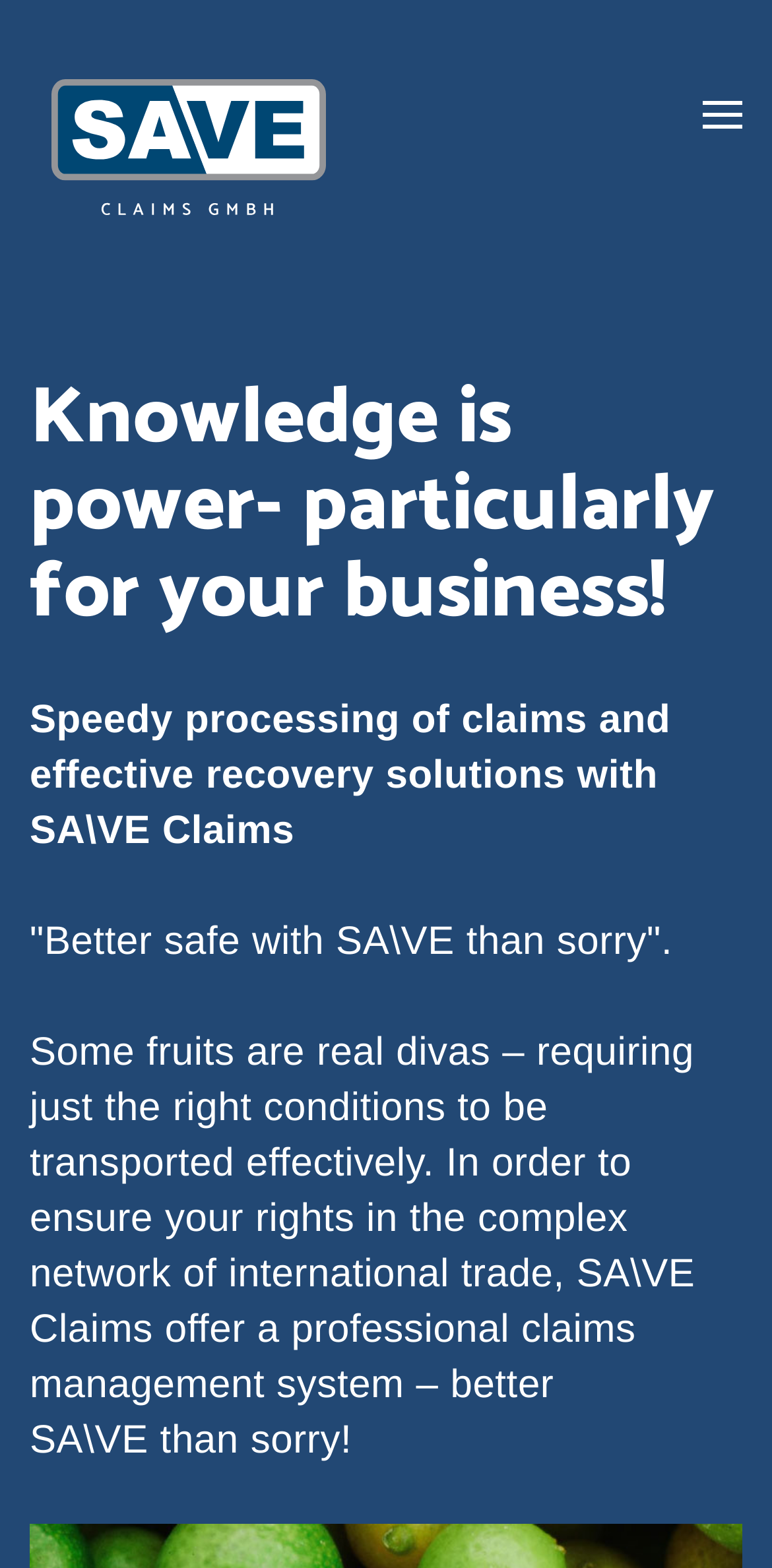Write an extensive caption that covers every aspect of the webpage.

The webpage appears to be the homepage of SA\VE Claims GmbH, a company that provides strategic claims management services. At the top left corner, there is a logo of the company, which is an image with a link. On the top right corner, there is another image, also with a link, but without any descriptive text.

Below the logo, there is a heading that reads "Knowledge is power- particularly for your business!", which is centered at the top of the page. Underneath the heading, there is a paragraph of text that describes the company's services, stating that they offer "Speedy processing of claims and effective recovery solutions". 

Further down, there is a quote that says '"Better safe with SA\VE than sorry".' This is followed by a longer paragraph of text that explains the importance of professional claims management in international trade, using the metaphor of transporting fruits. The text is divided into three sections, with the company's slogan "better SA\VE than sorry" incorporated into the explanation.